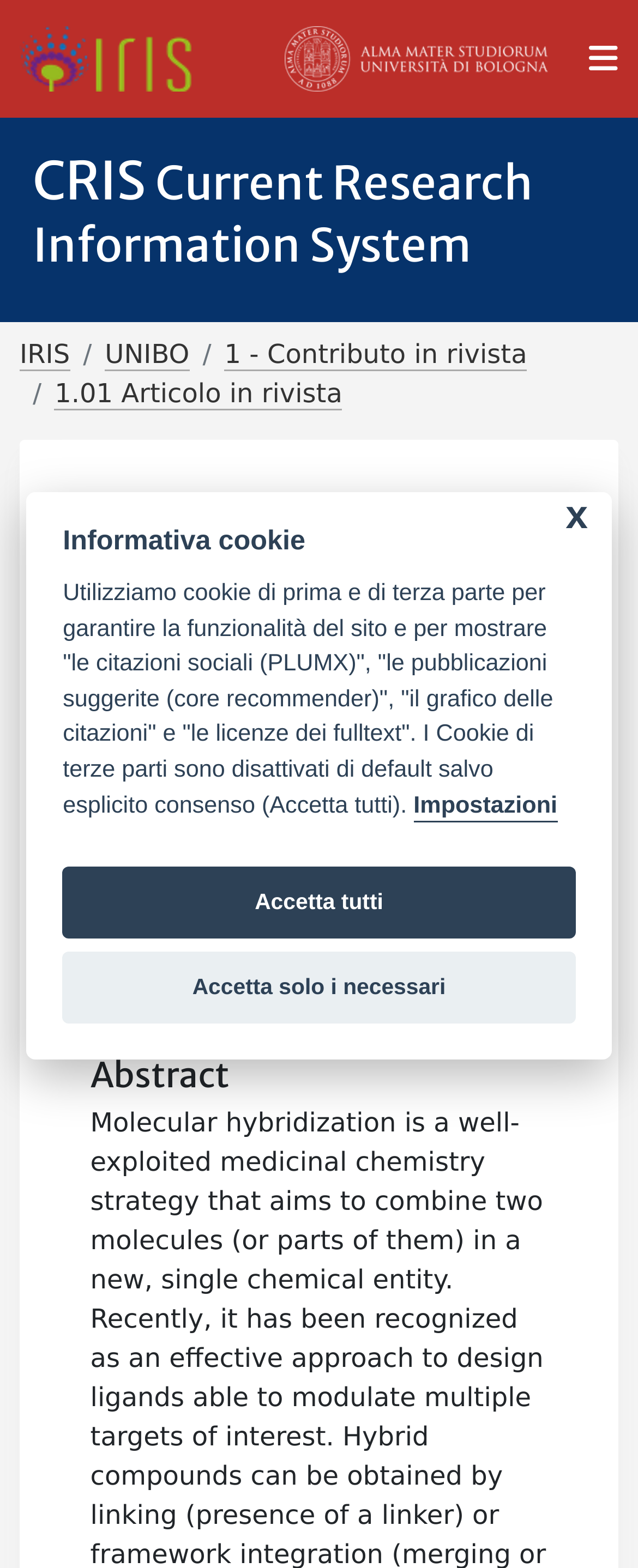Please locate the bounding box coordinates of the element that should be clicked to achieve the given instruction: "go to homepage".

[0.031, 0.013, 0.34, 0.063]